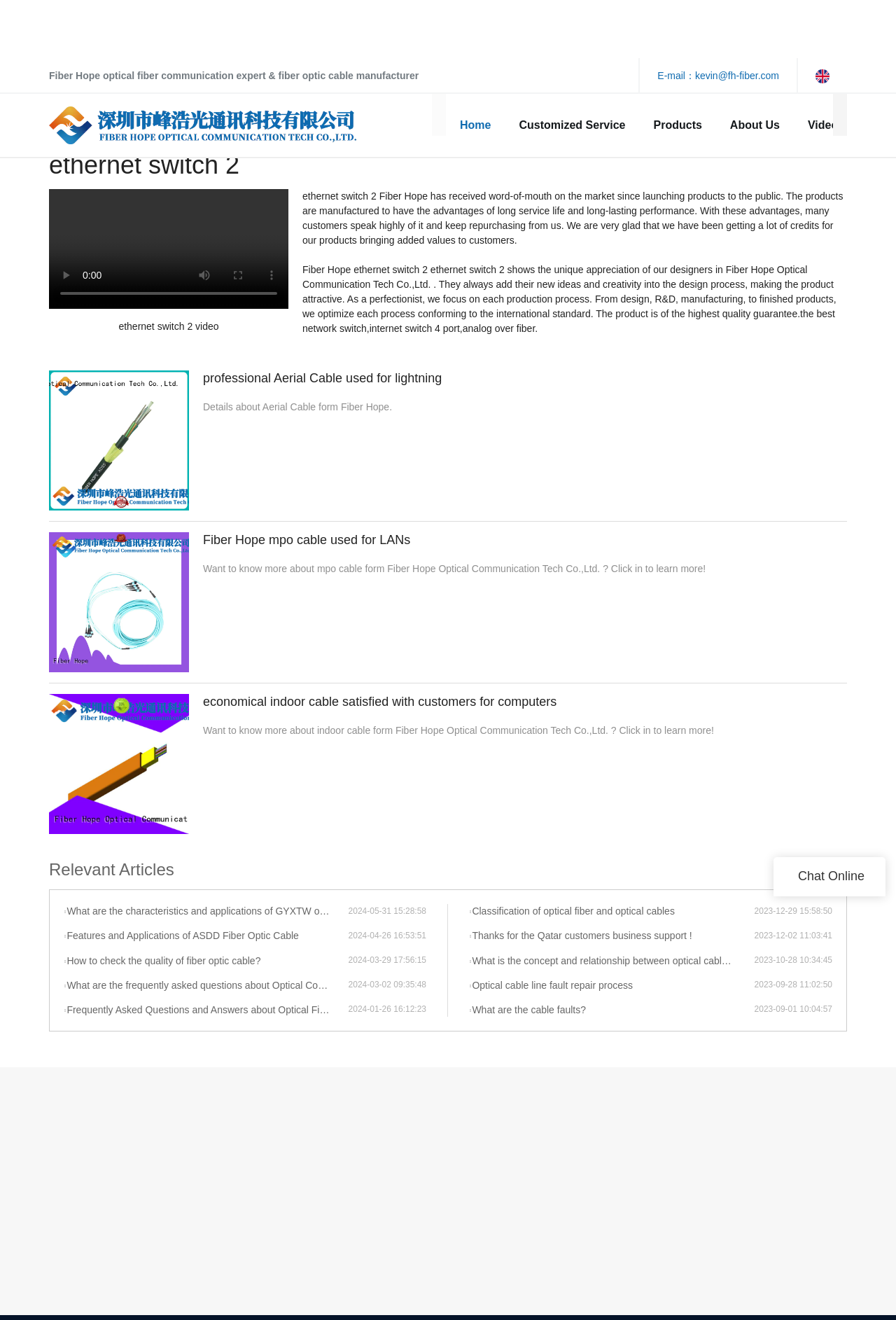Determine the bounding box coordinates for the UI element with the following description: "+ read more". The coordinates should be four float numbers between 0 and 1, represented as [left, top, right, bottom].

None